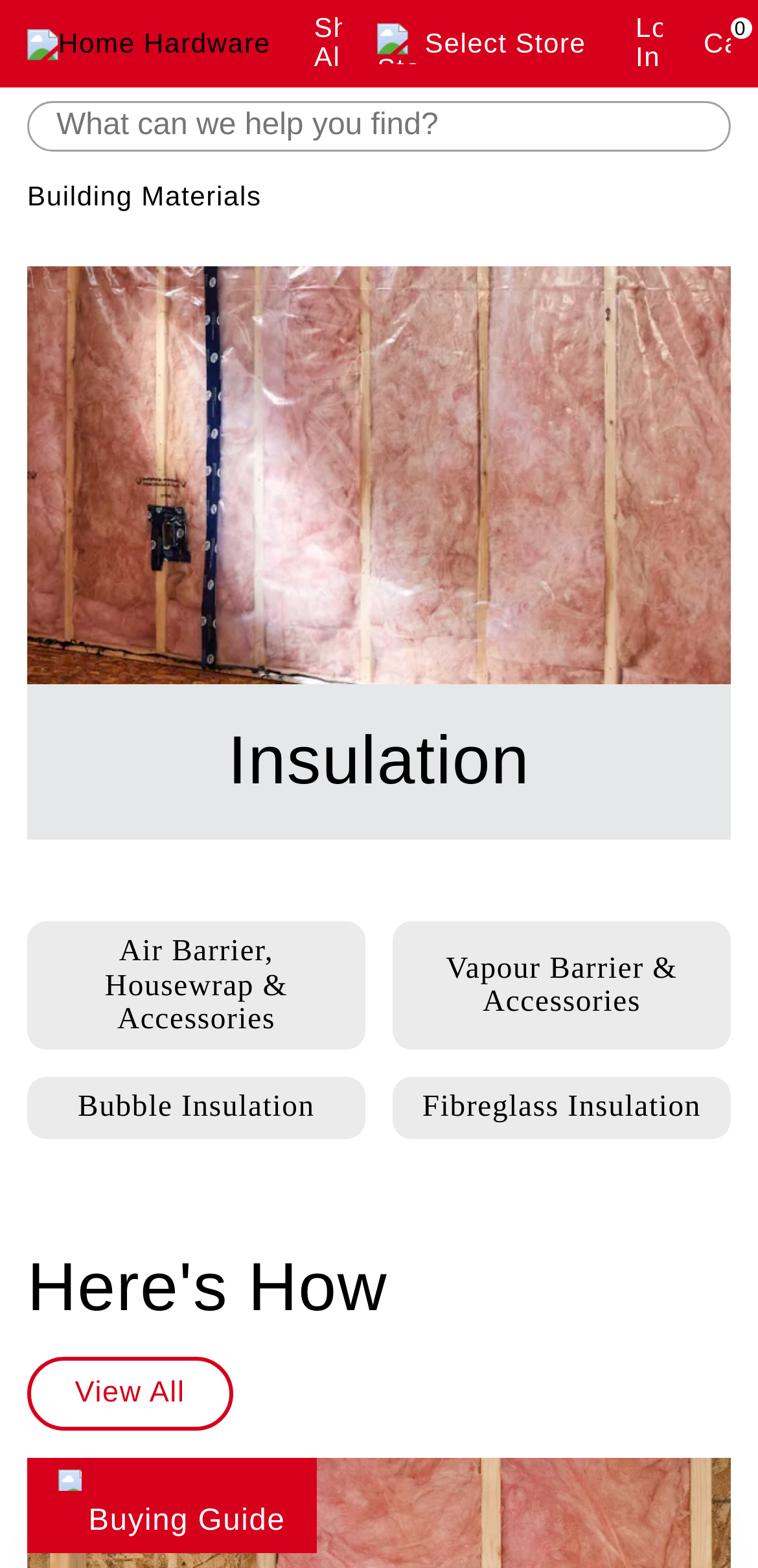Find the coordinates for the bounding box of the element with this description: "Air Barrier, Housewrap & Accessories".

[0.036, 0.588, 0.482, 0.67]